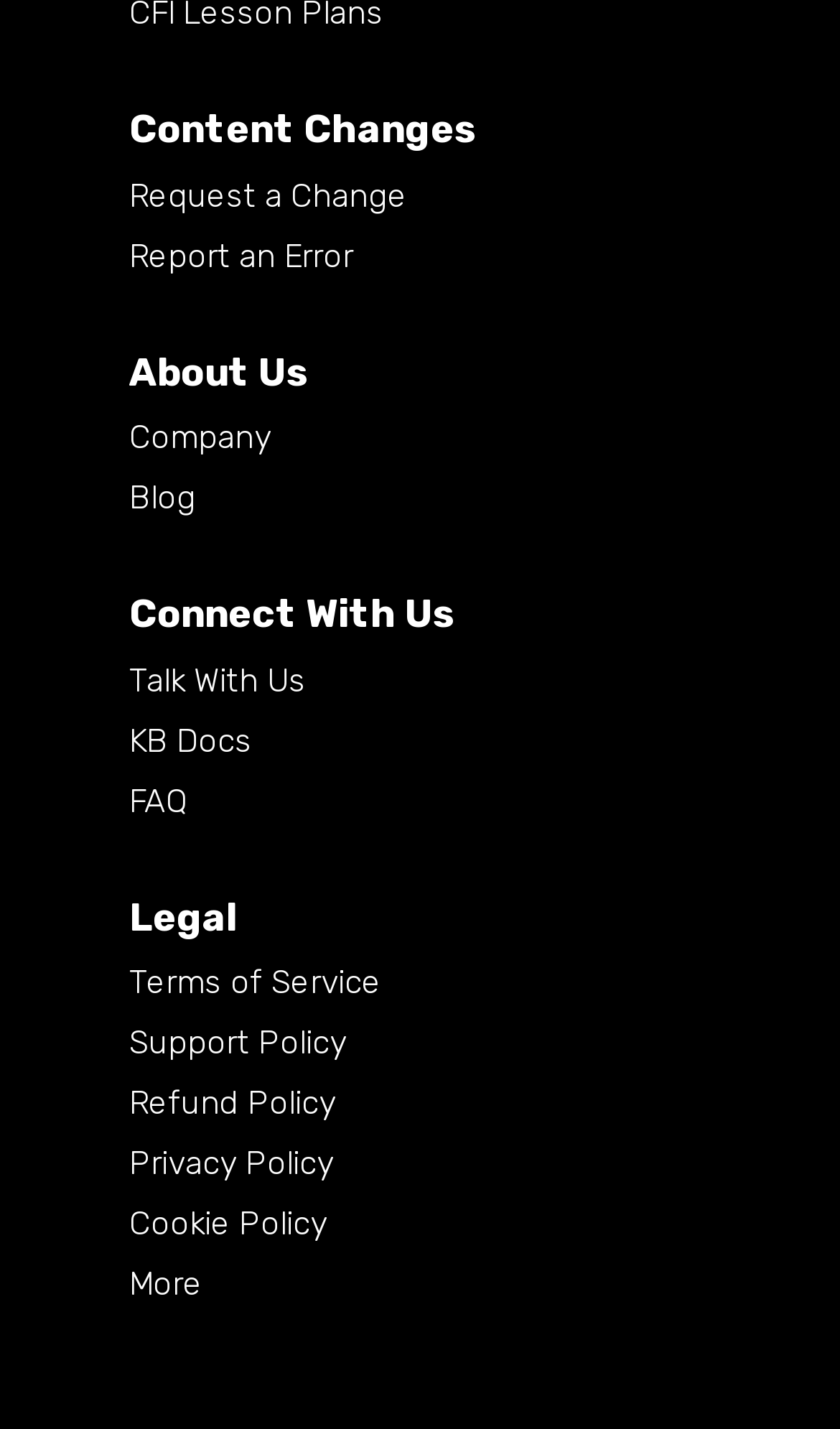How many links are there under 'About Us'?
Can you provide a detailed and comprehensive answer to the question?

Under the 'About Us' heading, I found three links: 'Company', 'Blog', and 'Talk With Us'. These links have bounding box coordinates of [0.154, 0.32, 0.323, 0.347], [0.154, 0.362, 0.233, 0.389], and [0.154, 0.49, 0.364, 0.517] respectively.